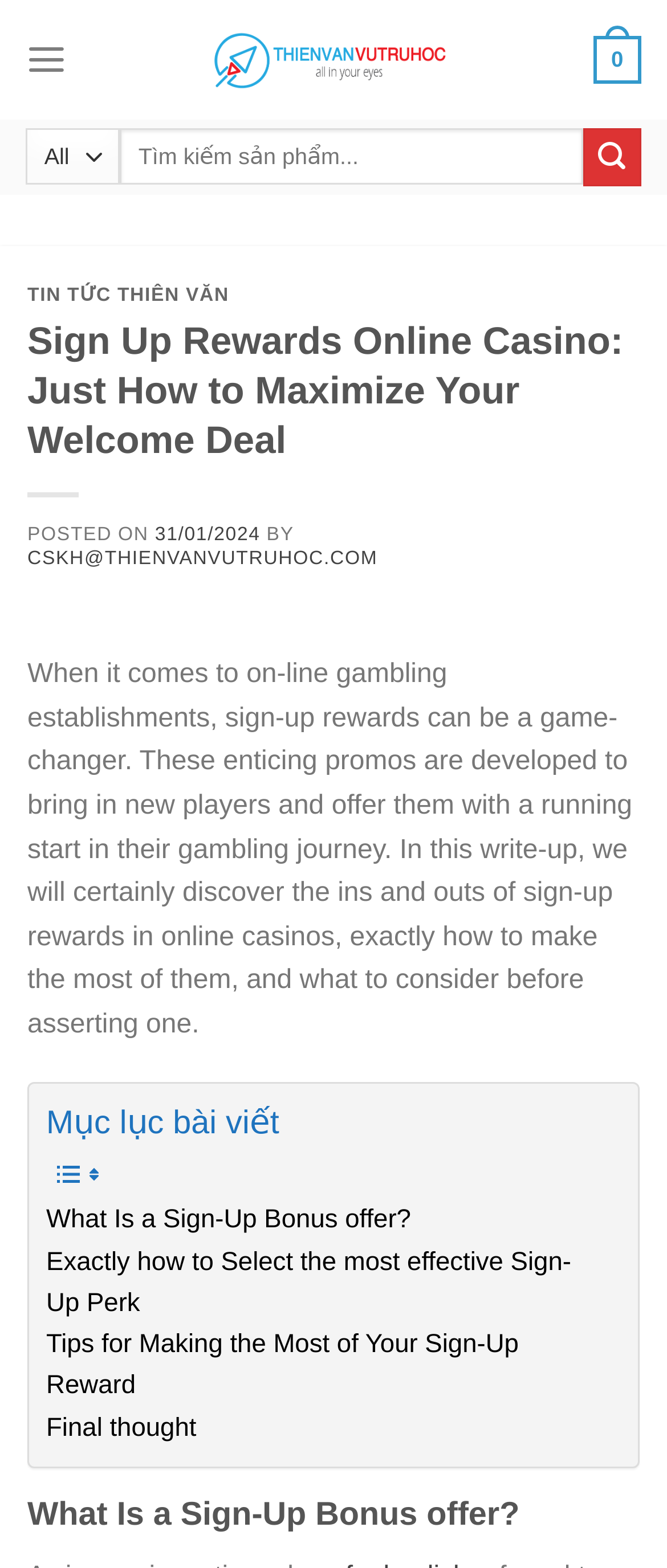Locate the bounding box coordinates of the element's region that should be clicked to carry out the following instruction: "Submit the search query". The coordinates need to be four float numbers between 0 and 1, i.e., [left, top, right, bottom].

[0.874, 0.082, 0.962, 0.118]